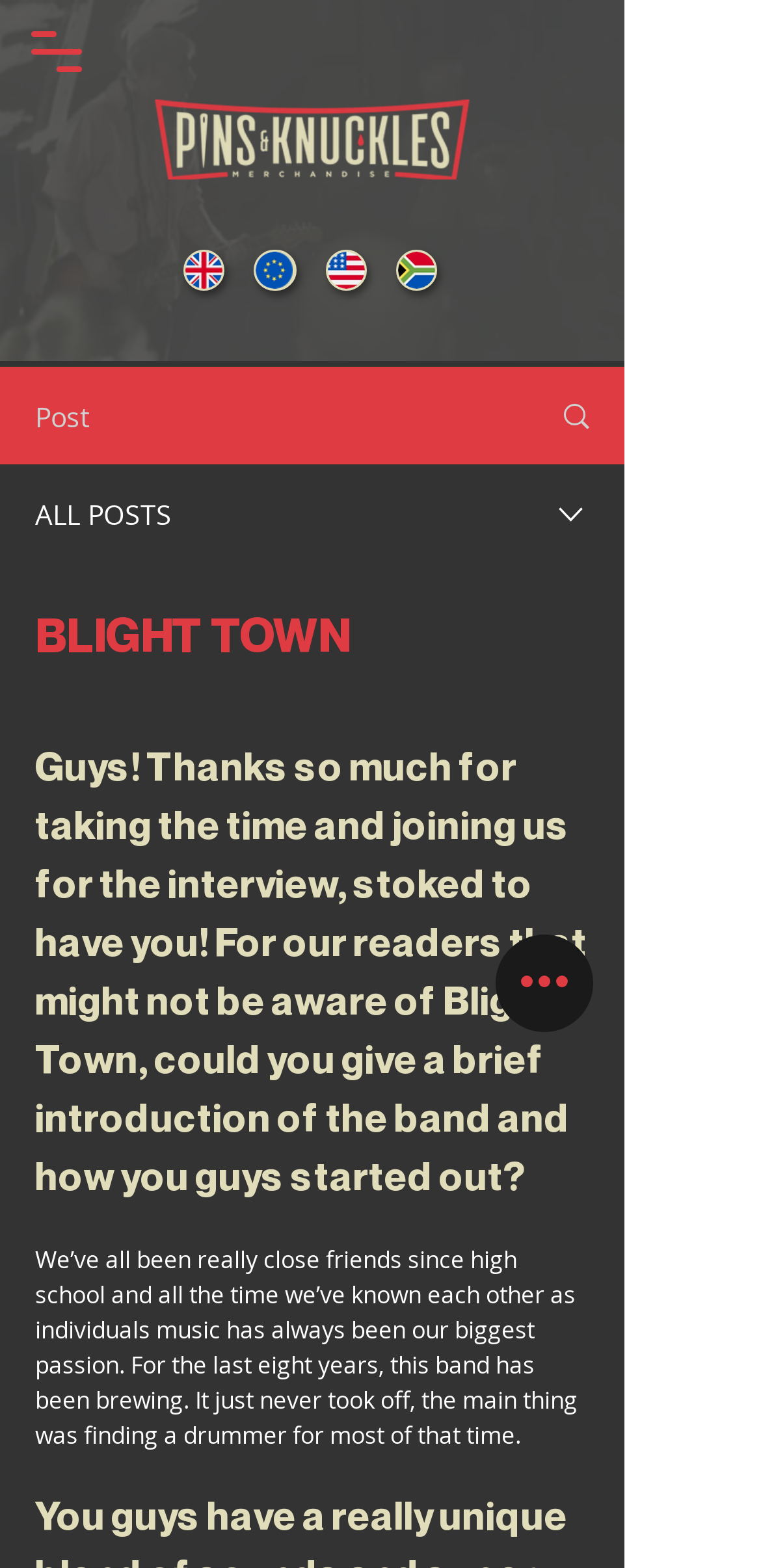Please identify the coordinates of the bounding box for the clickable region that will accomplish this instruction: "Mail Anna Terra Verhage".

None